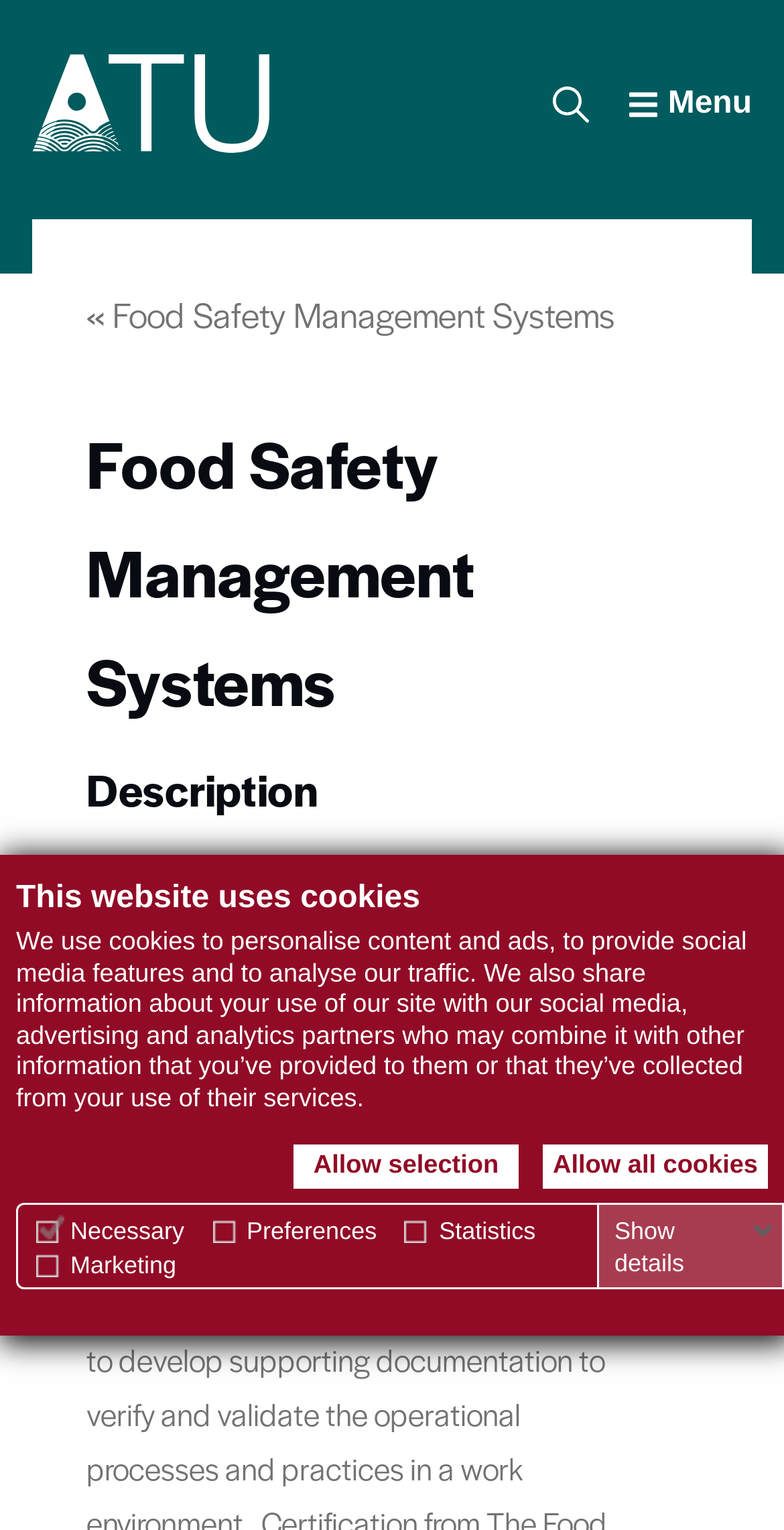Locate the UI element described by Food Safety Management Systems and provide its bounding box coordinates. Use the format (top-left x, top-left y, bottom-right x, bottom-right y) with all values as floating point numbers between 0 and 1.

[0.144, 0.19, 0.785, 0.221]